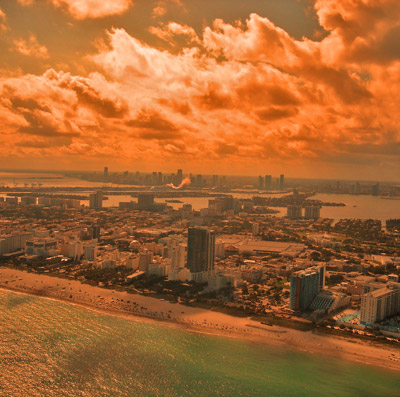What is the shape of the luxury condominiums and hotel skyscrapers in the background?
Look at the image and answer the question using a single word or phrase.

Corroded stalagmites